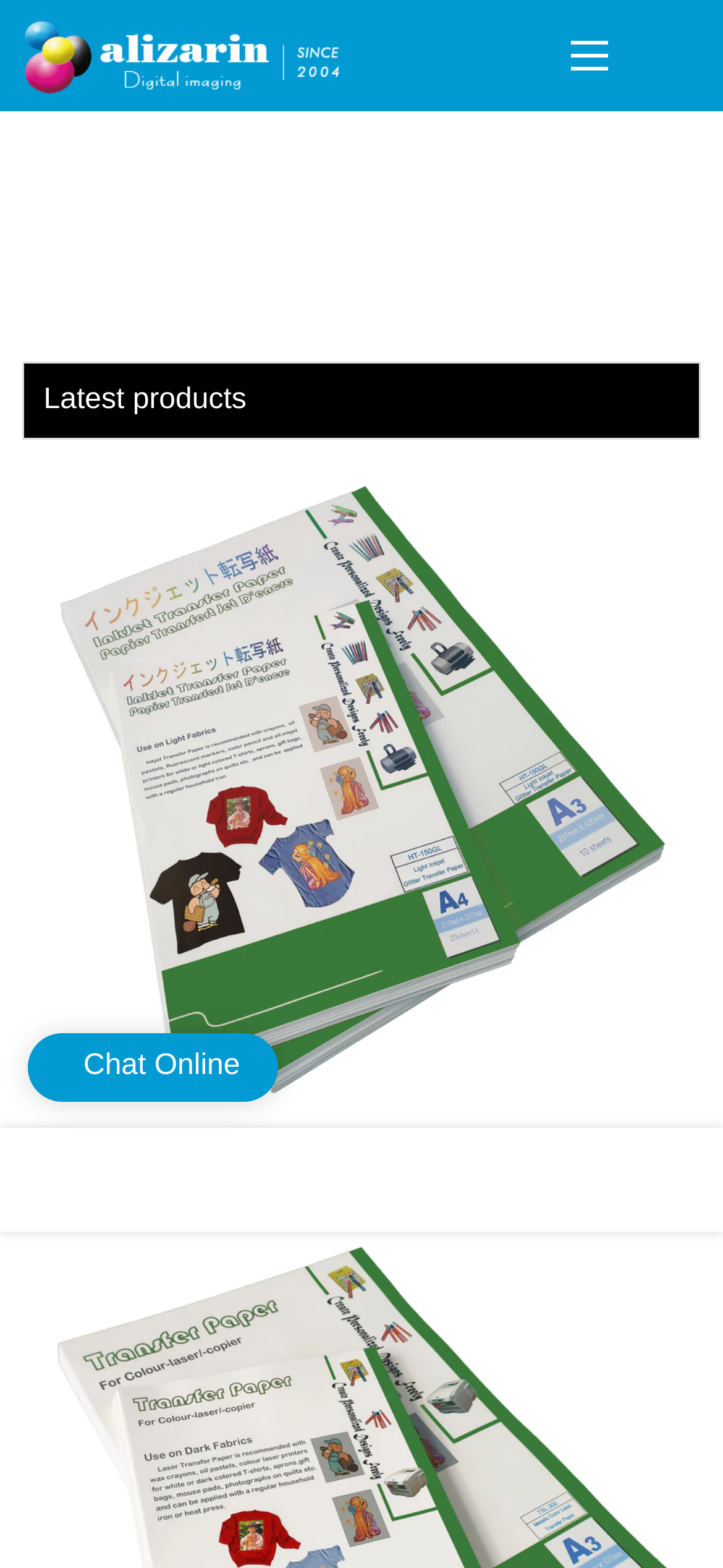How many chat options are available?
Refer to the image and give a detailed answer to the query.

There are five links at the bottom of the webpage with no text, which are likely chat options, suggesting that there are five chat options available.